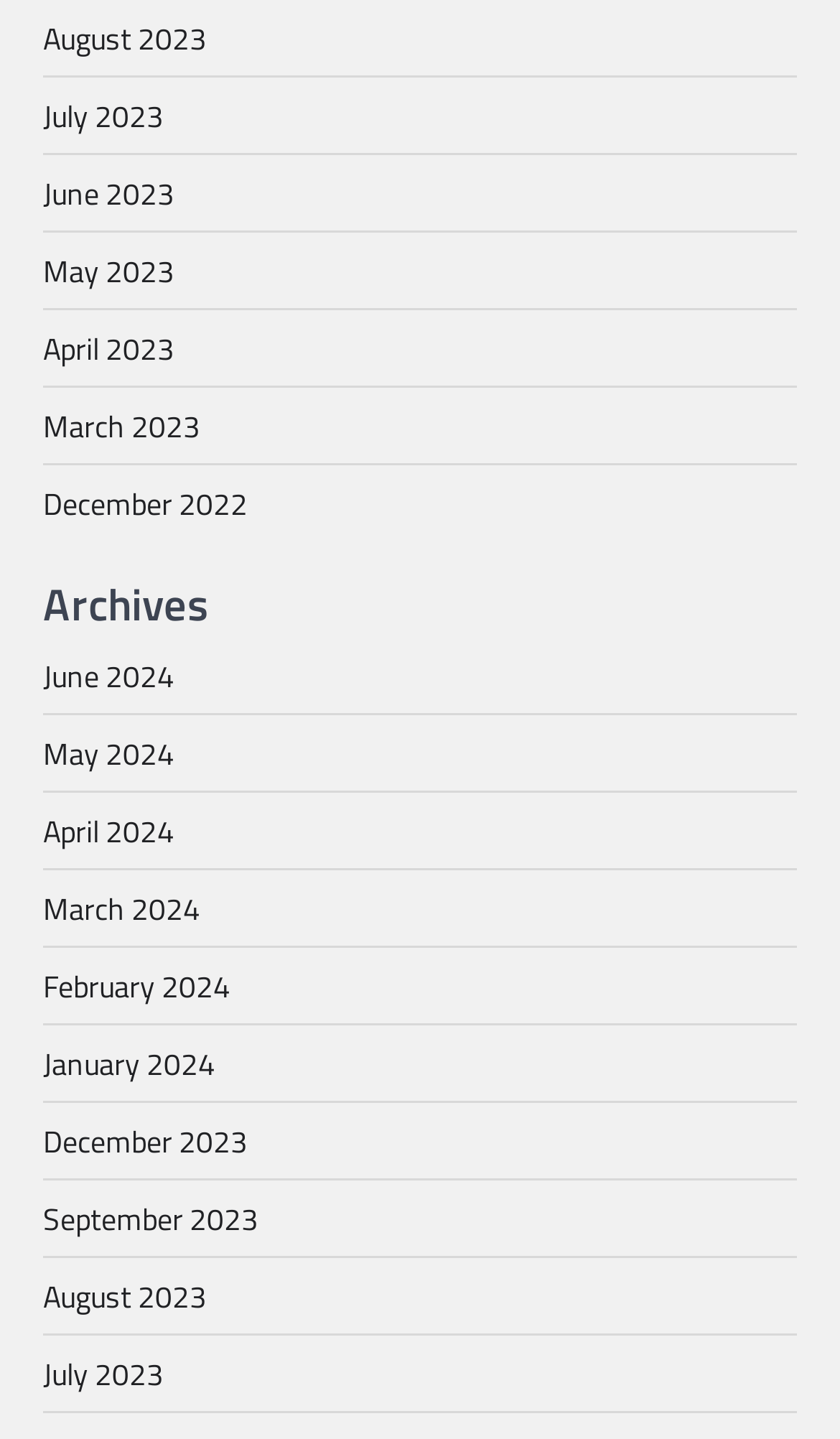Review the image closely and give a comprehensive answer to the question: How many months are listed for the year 2023?

I counted the number of links on the webpage that correspond to the year 2023, and found that there are 5 links: August 2023, July 2023, June 2023, May 2023, and April 2023.